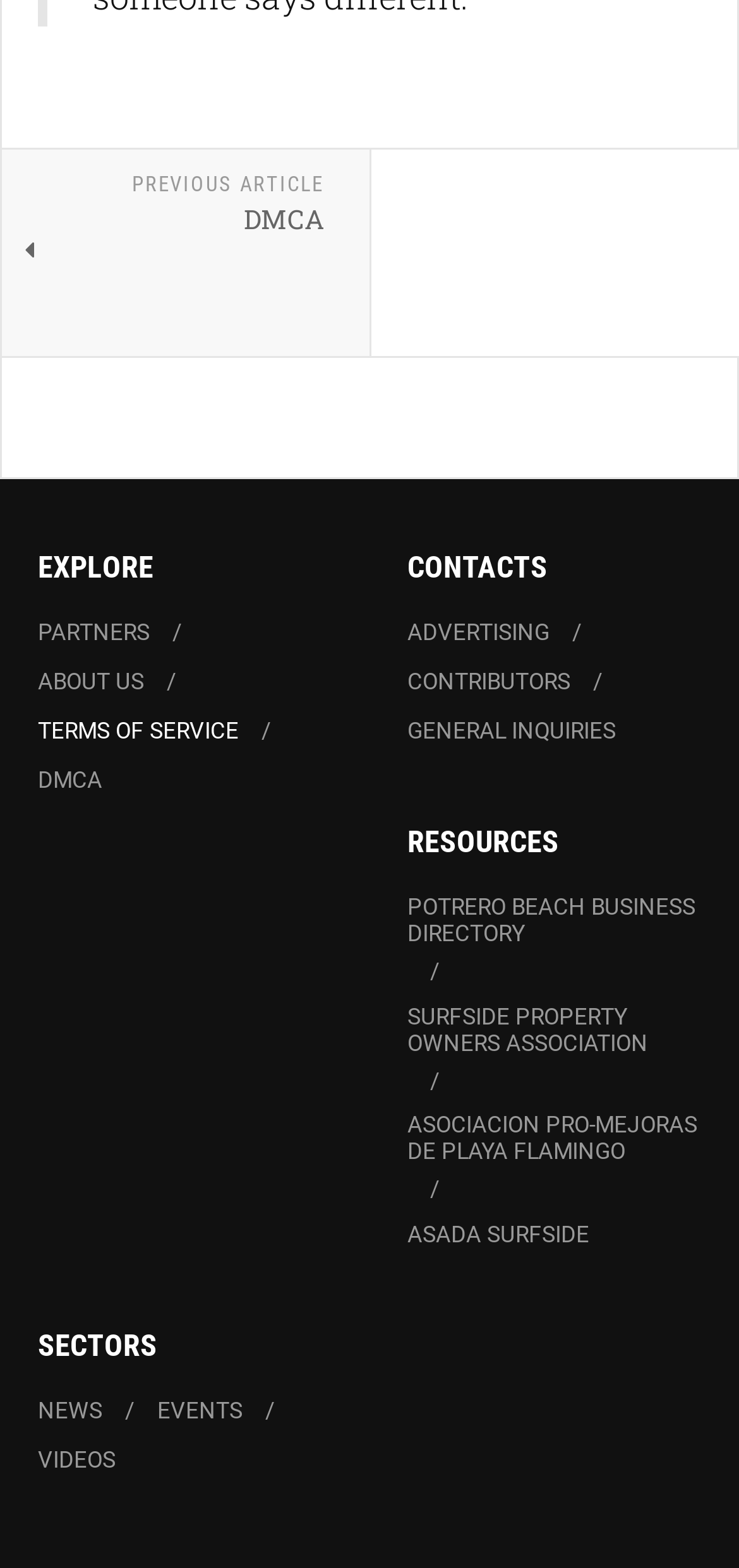Please determine the bounding box coordinates for the UI element described as: "Leave a Comment".

None